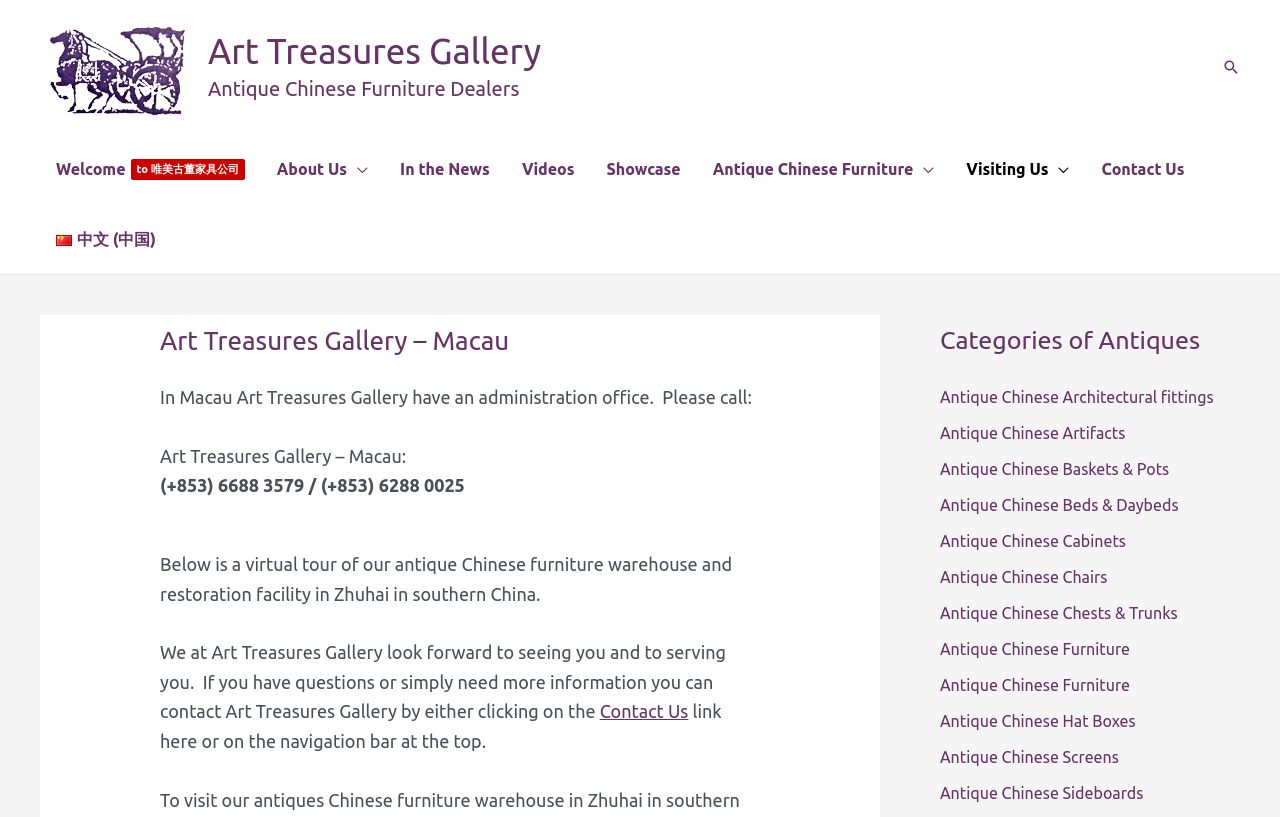Analyze the image and deliver a detailed answer to the question: What is the language of the alternative website?

I found the answer by looking at the link at the top-right corner of the webpage, which says '中文 (中国)' and appears to be a link to a Chinese-language version of the website.